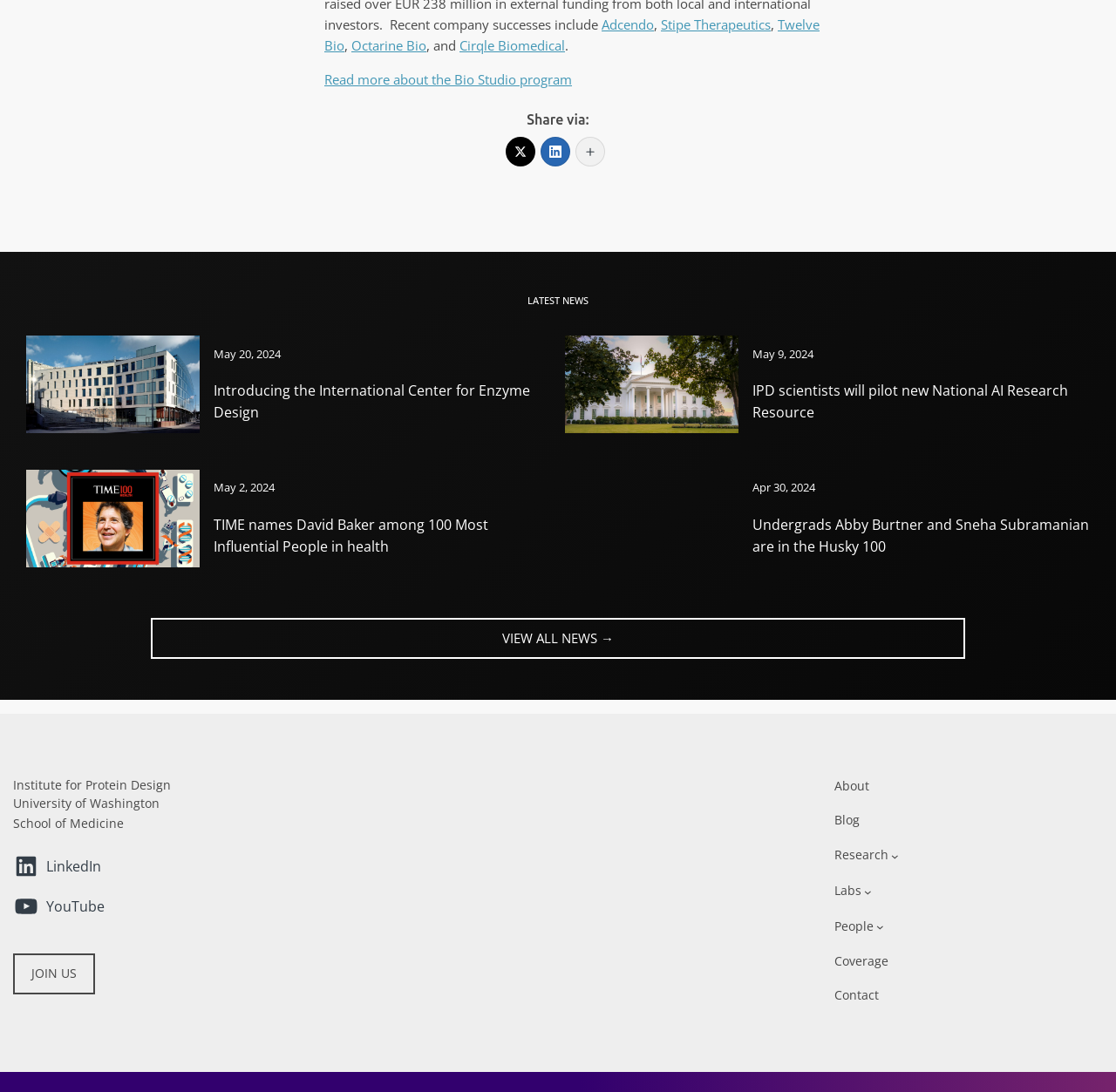Locate the bounding box coordinates of the element that should be clicked to execute the following instruction: "View all news".

[0.135, 0.566, 0.865, 0.604]